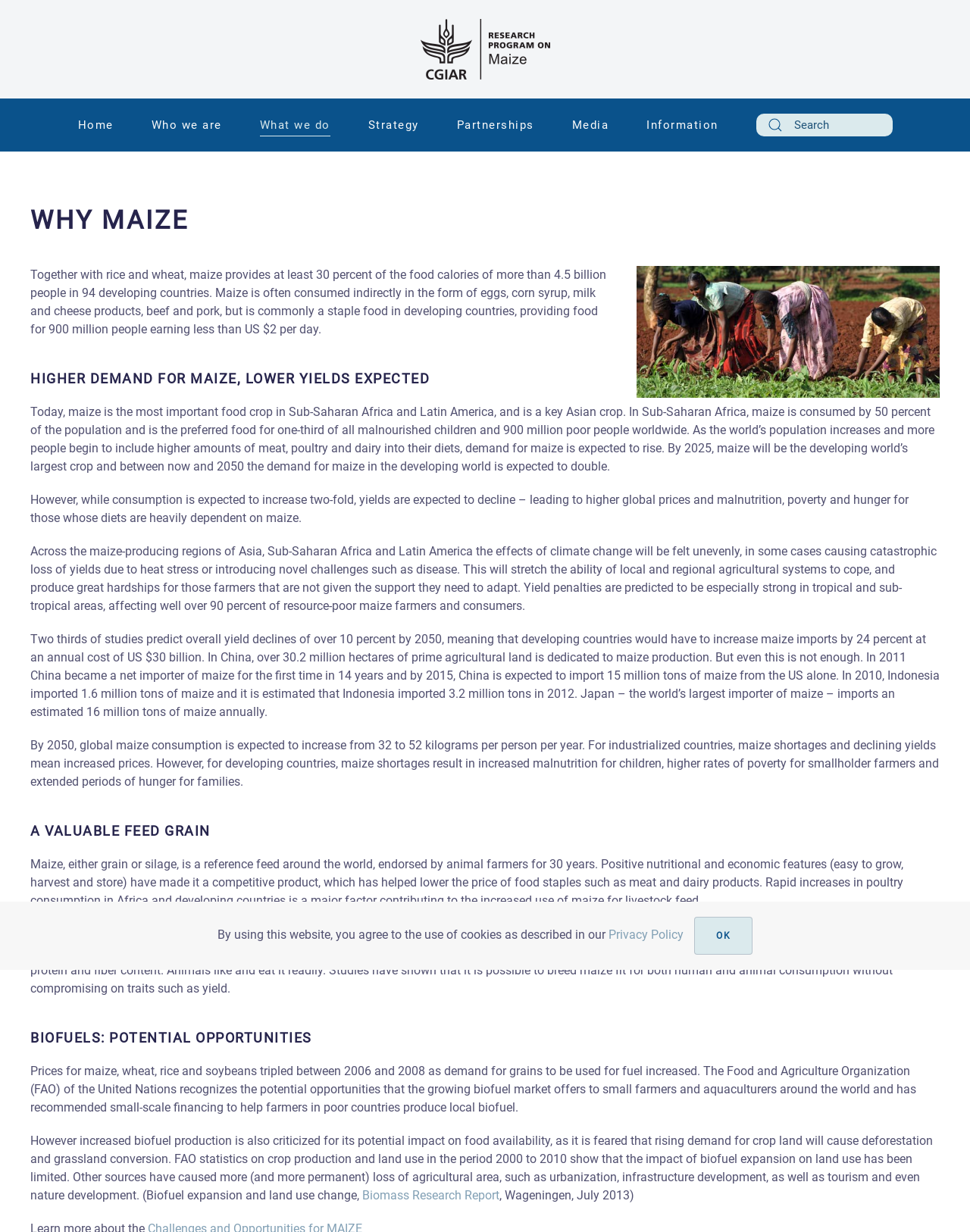Specify the bounding box coordinates for the region that must be clicked to perform the given instruction: "View privacy policy".

[0.627, 0.753, 0.705, 0.765]